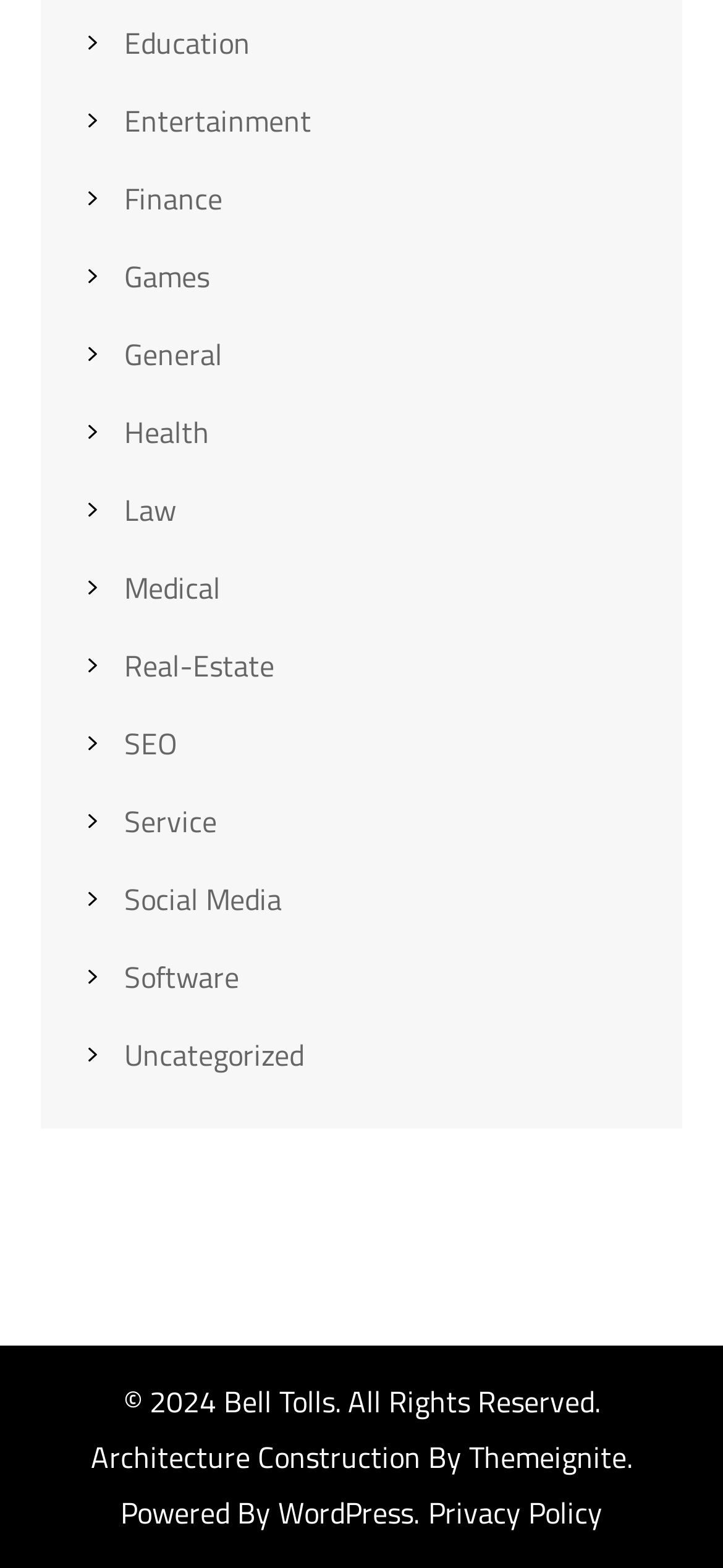Determine the bounding box coordinates of the UI element that matches the following description: "Real-Estate". The coordinates should be four float numbers between 0 and 1 in the format [left, top, right, bottom].

[0.172, 0.411, 0.379, 0.439]